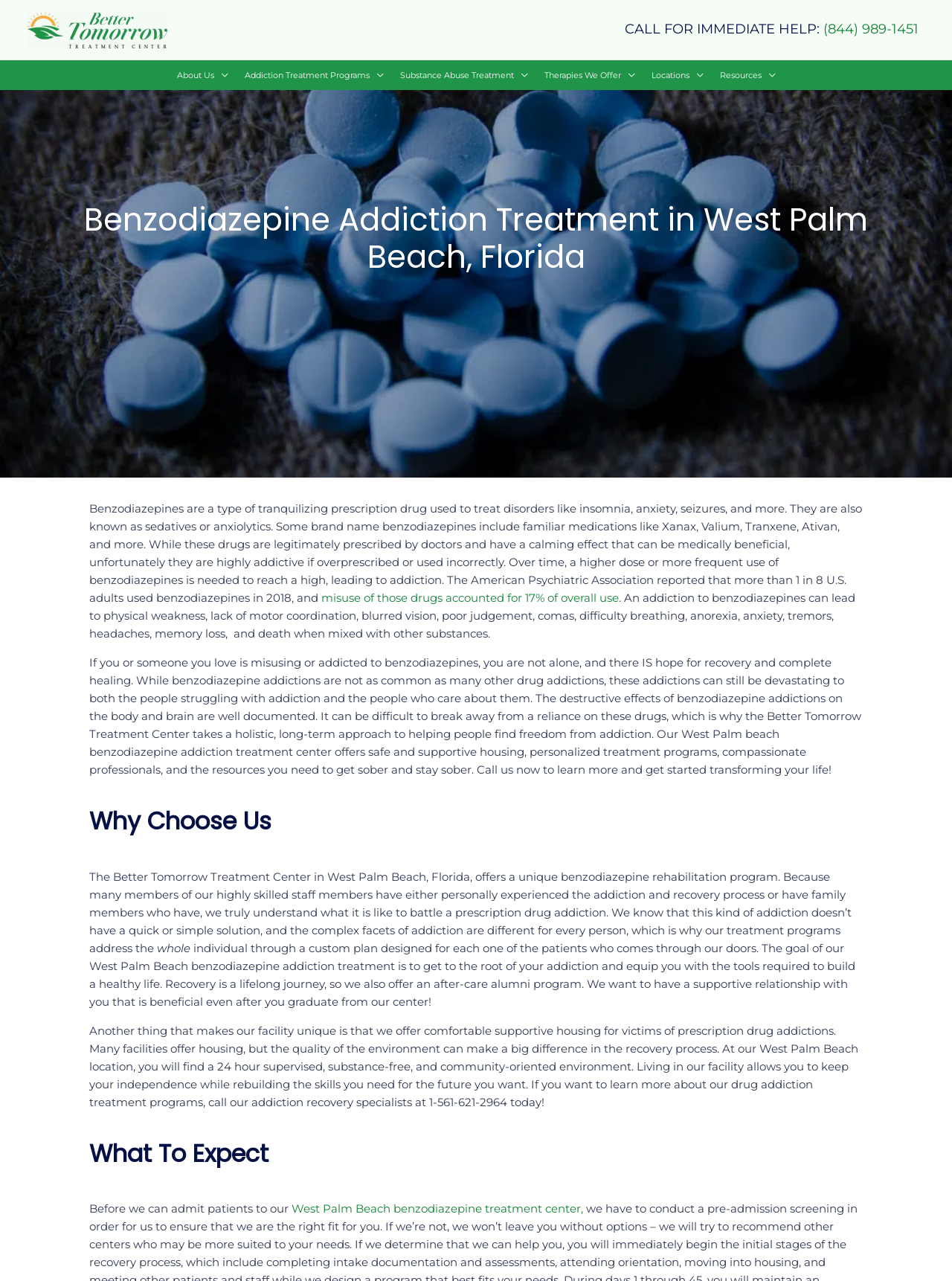Please find the bounding box for the UI element described by: "title="cropped-btc-logo-webp.webp - Better Tomorrow"".

[0.027, 0.017, 0.176, 0.028]